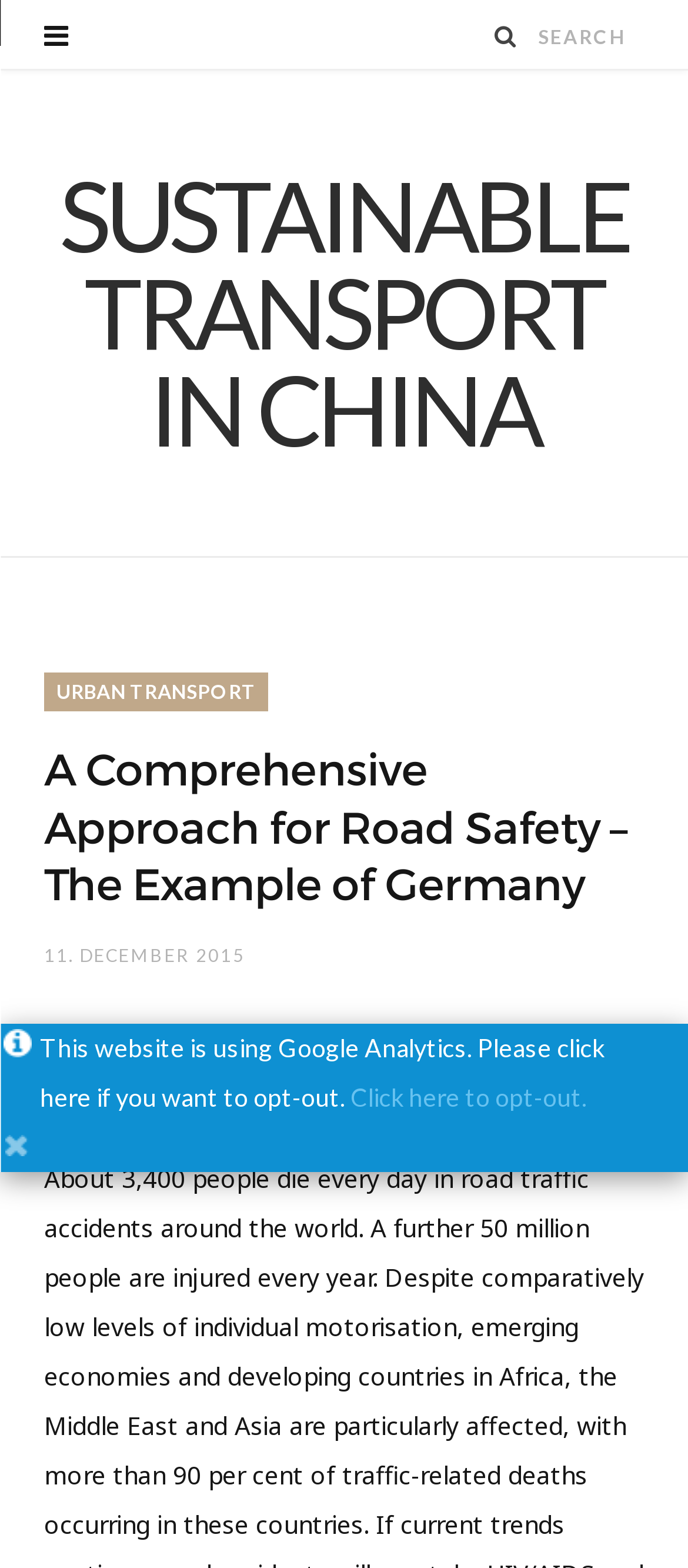Give the bounding box coordinates for the element described by: "Gaming".

None